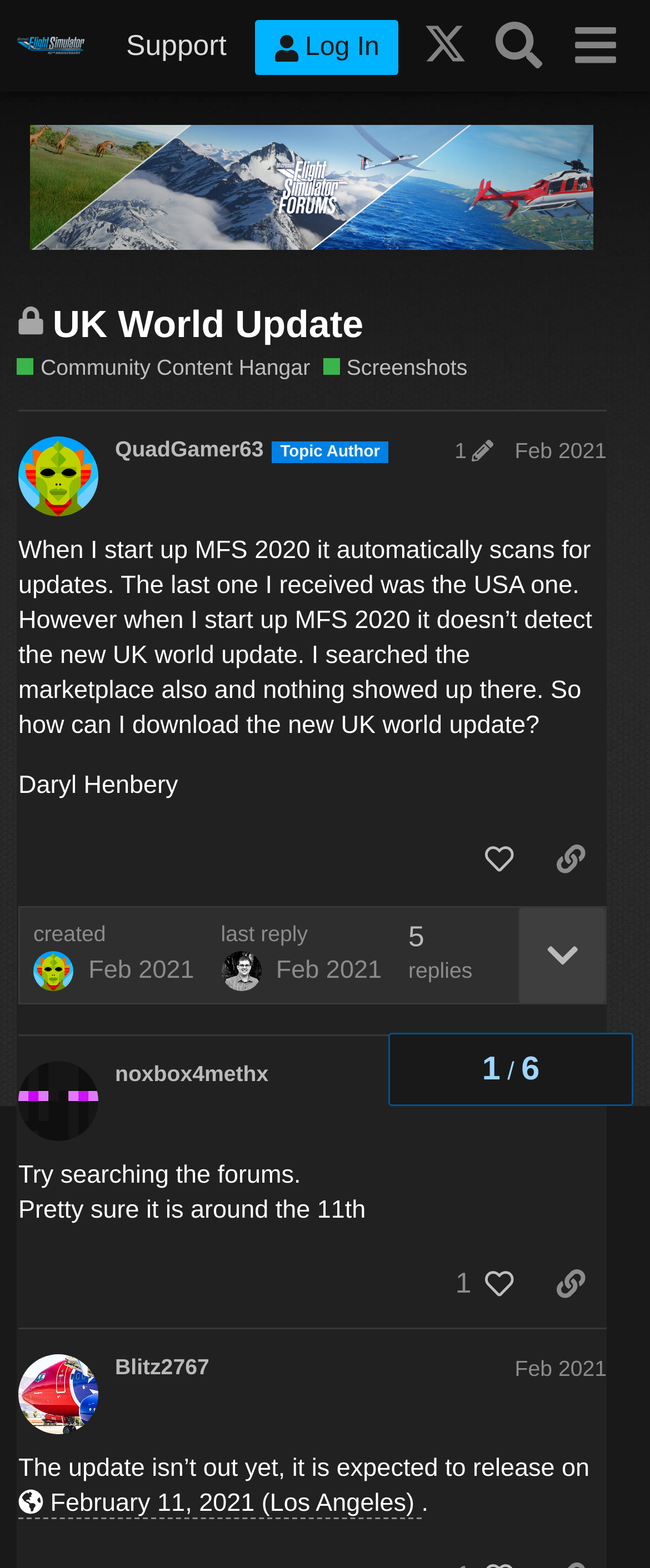How many posts are in this topic?
Please answer using one word or phrase, based on the screenshot.

3